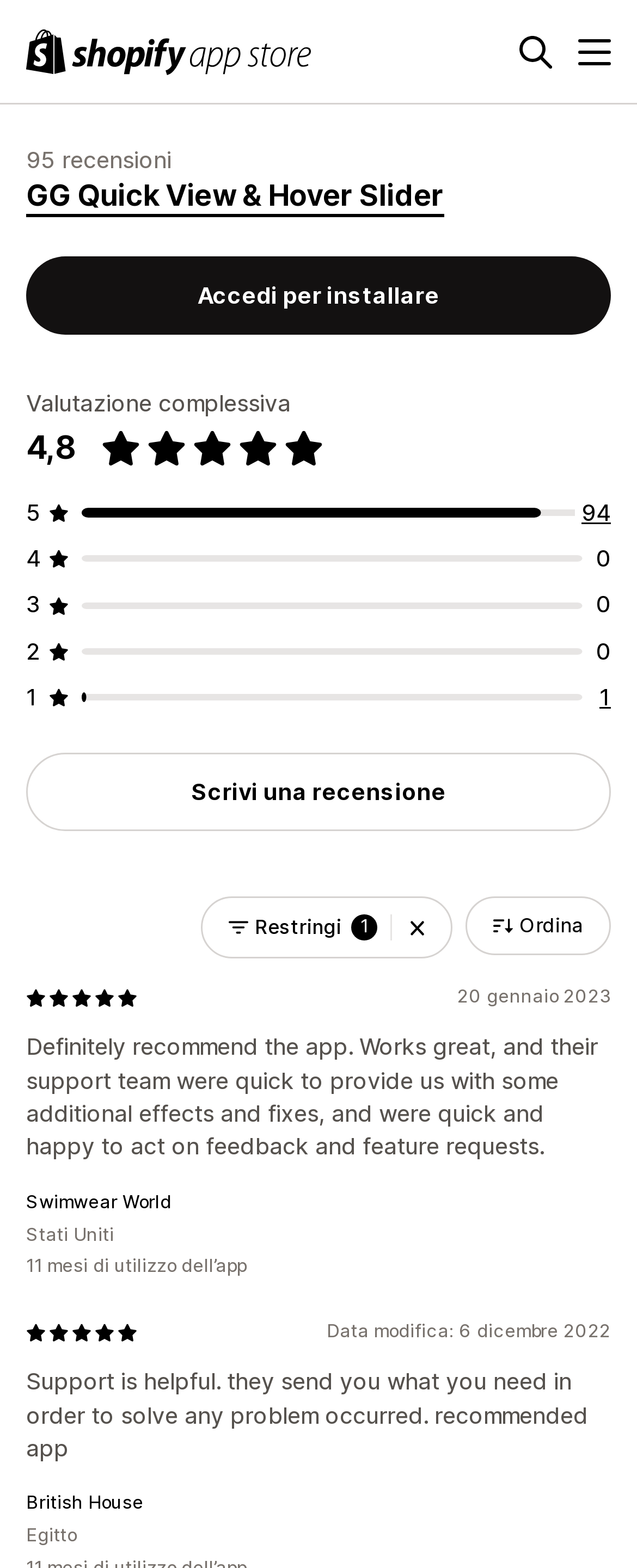Determine the bounding box for the described UI element: "Scrivi una recensione".

[0.041, 0.48, 0.959, 0.53]